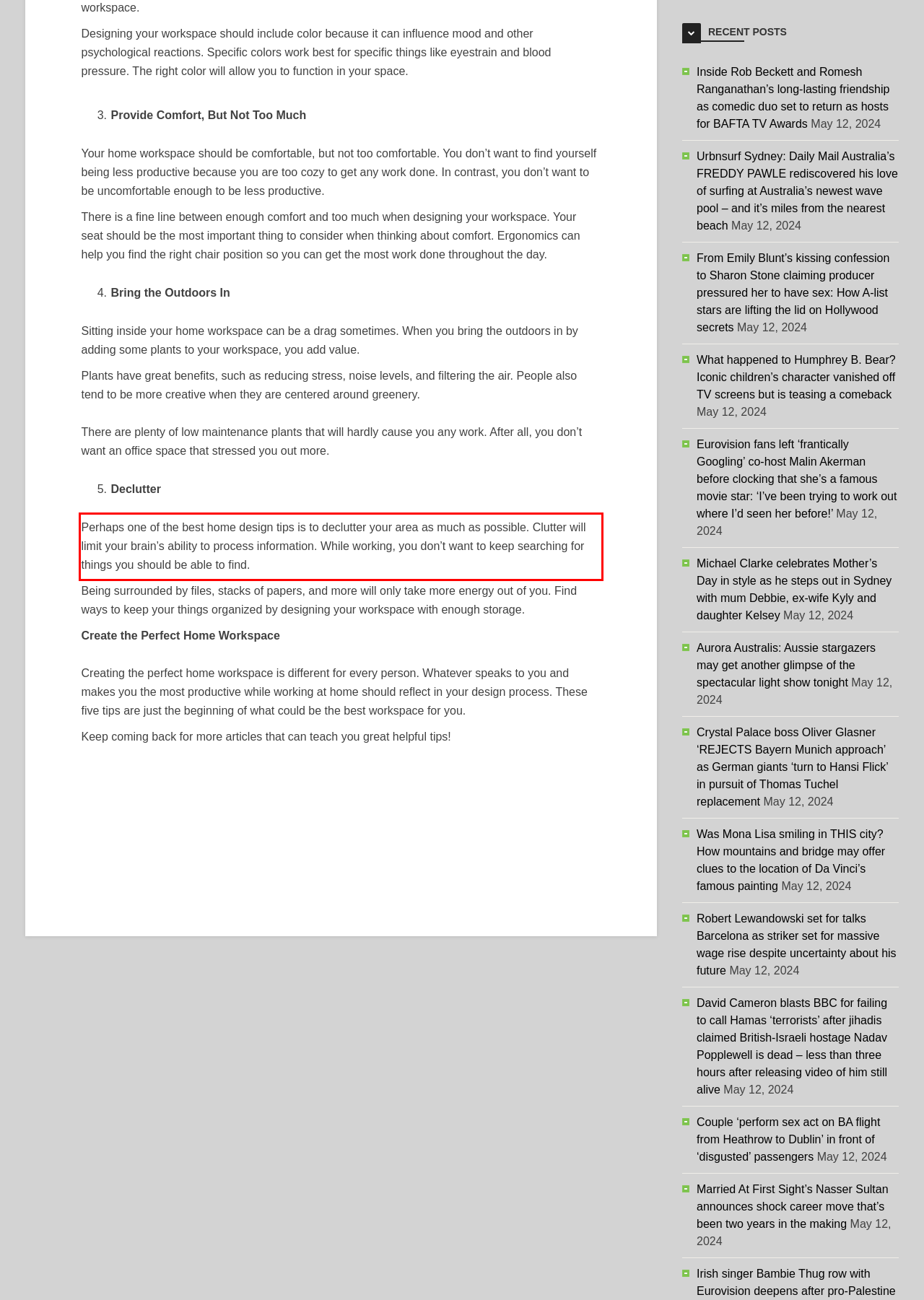Identify and extract the text within the red rectangle in the screenshot of the webpage.

Perhaps one of the best home design tips is to declutter your area as much as possible. Clutter will limit your brain’s ability to process information. While working, you don’t want to keep searching for things you should be able to find.